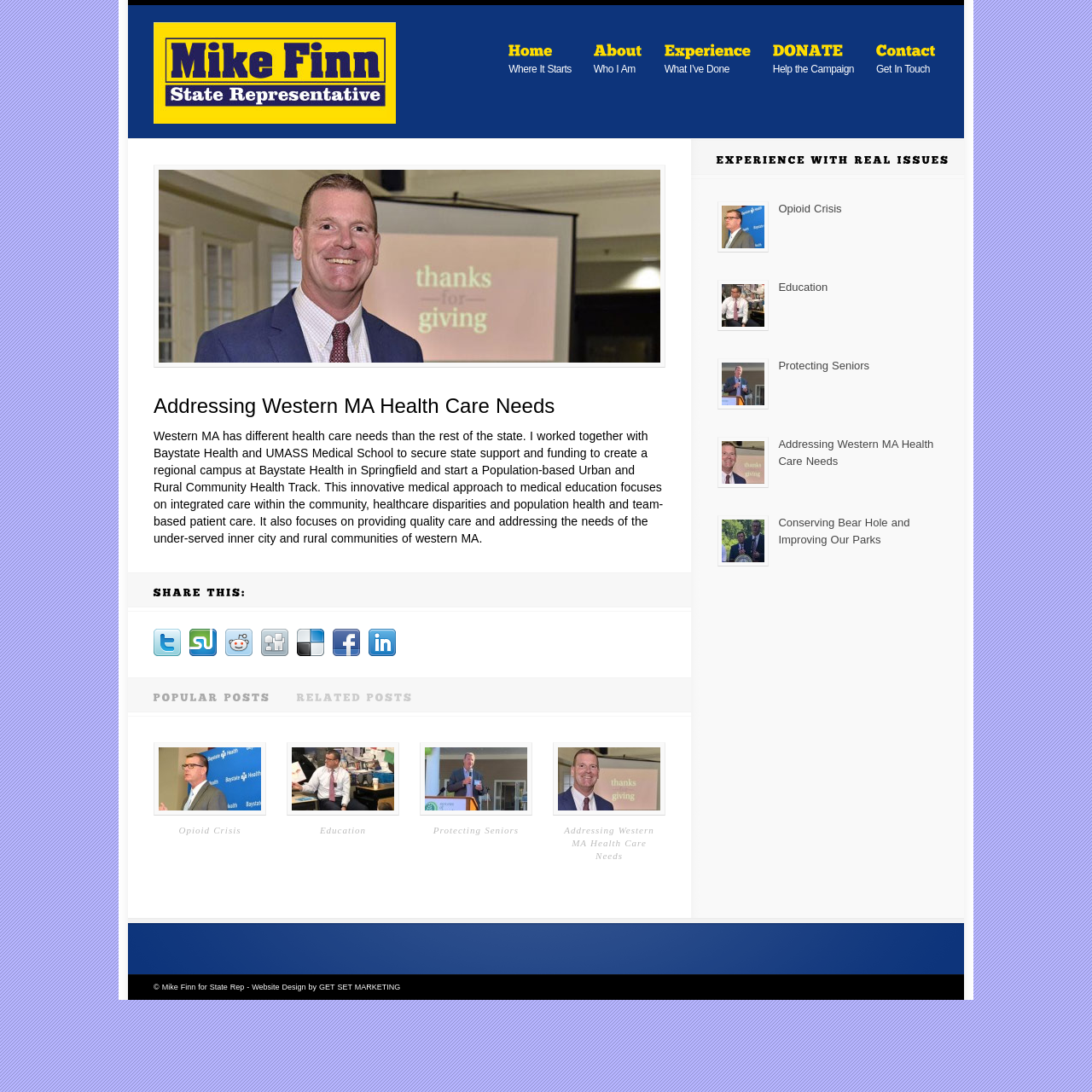Locate the bounding box coordinates of the element you need to click to accomplish the task described by this instruction: "Read about addressing Western MA Health Care Needs".

[0.506, 0.751, 0.609, 0.794]